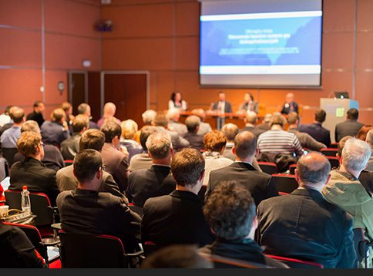Respond to the following question with a brief word or phrase:
What is the atmosphere of the conference?

Collaborative